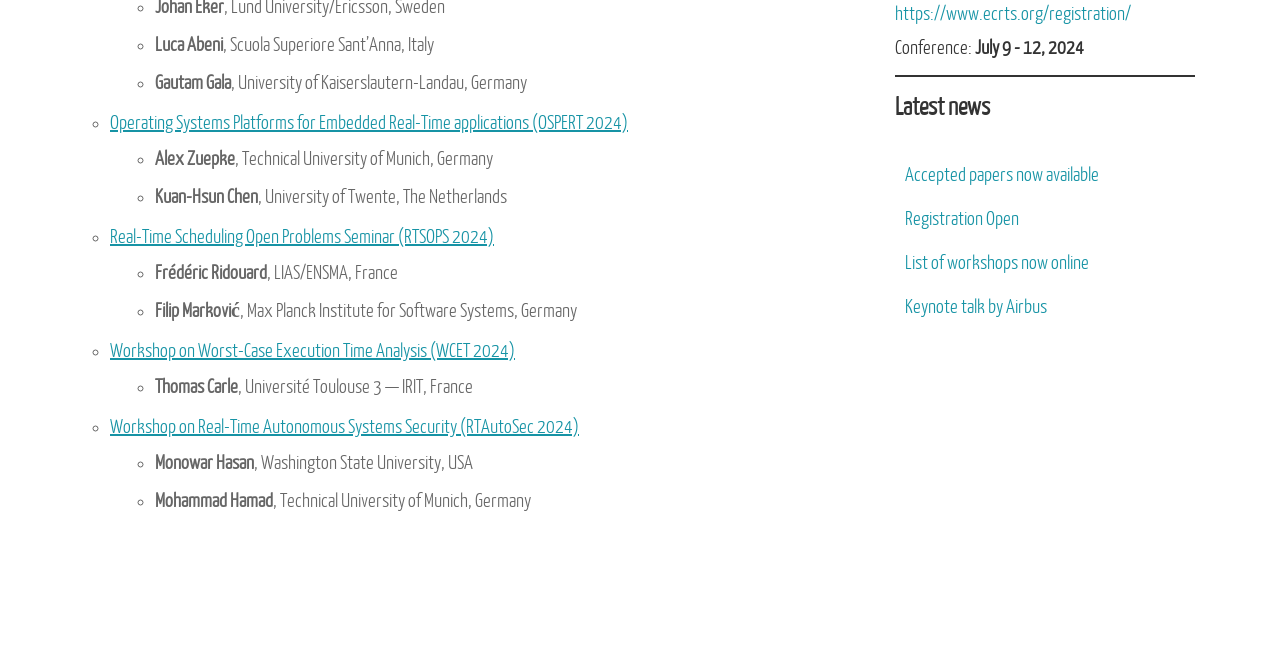Determine the bounding box coordinates for the UI element with the following description: "Registration Open". The coordinates should be four float numbers between 0 and 1, represented as [left, top, right, bottom].

[0.707, 0.325, 0.796, 0.356]